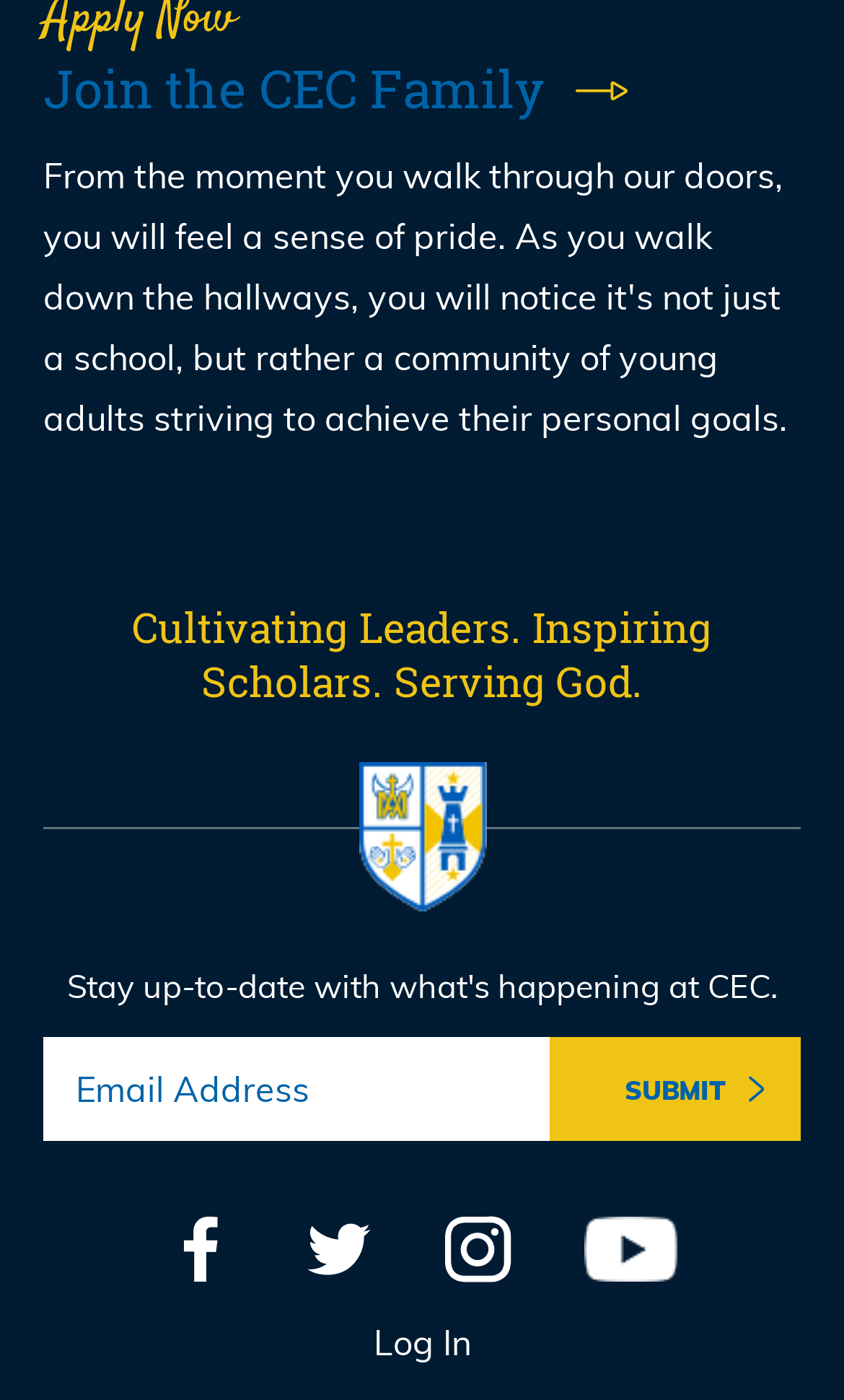How many social media links are at the bottom of the page?
Please look at the screenshot and answer using one word or phrase.

4